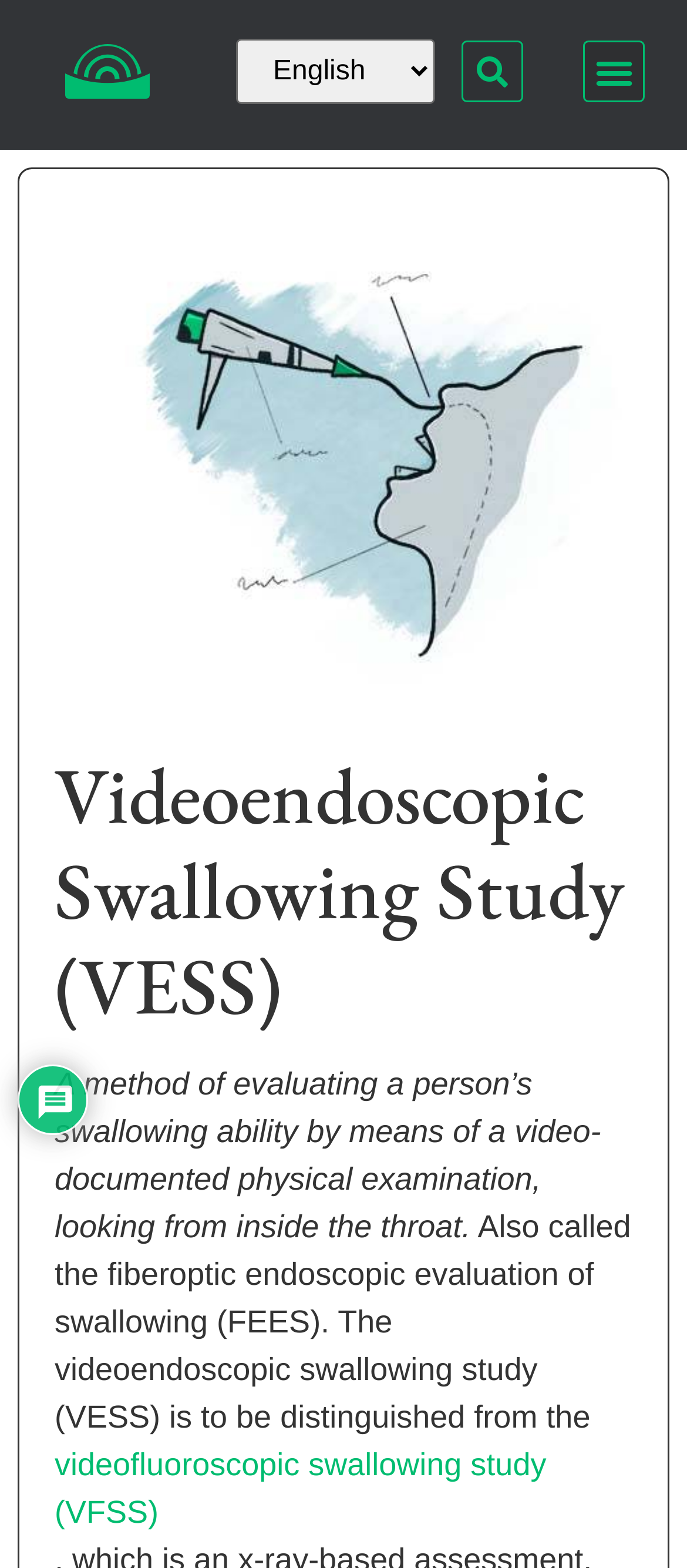Your task is to extract the text of the main heading from the webpage.

Videoendoscopic Swallowing Study (VESS)